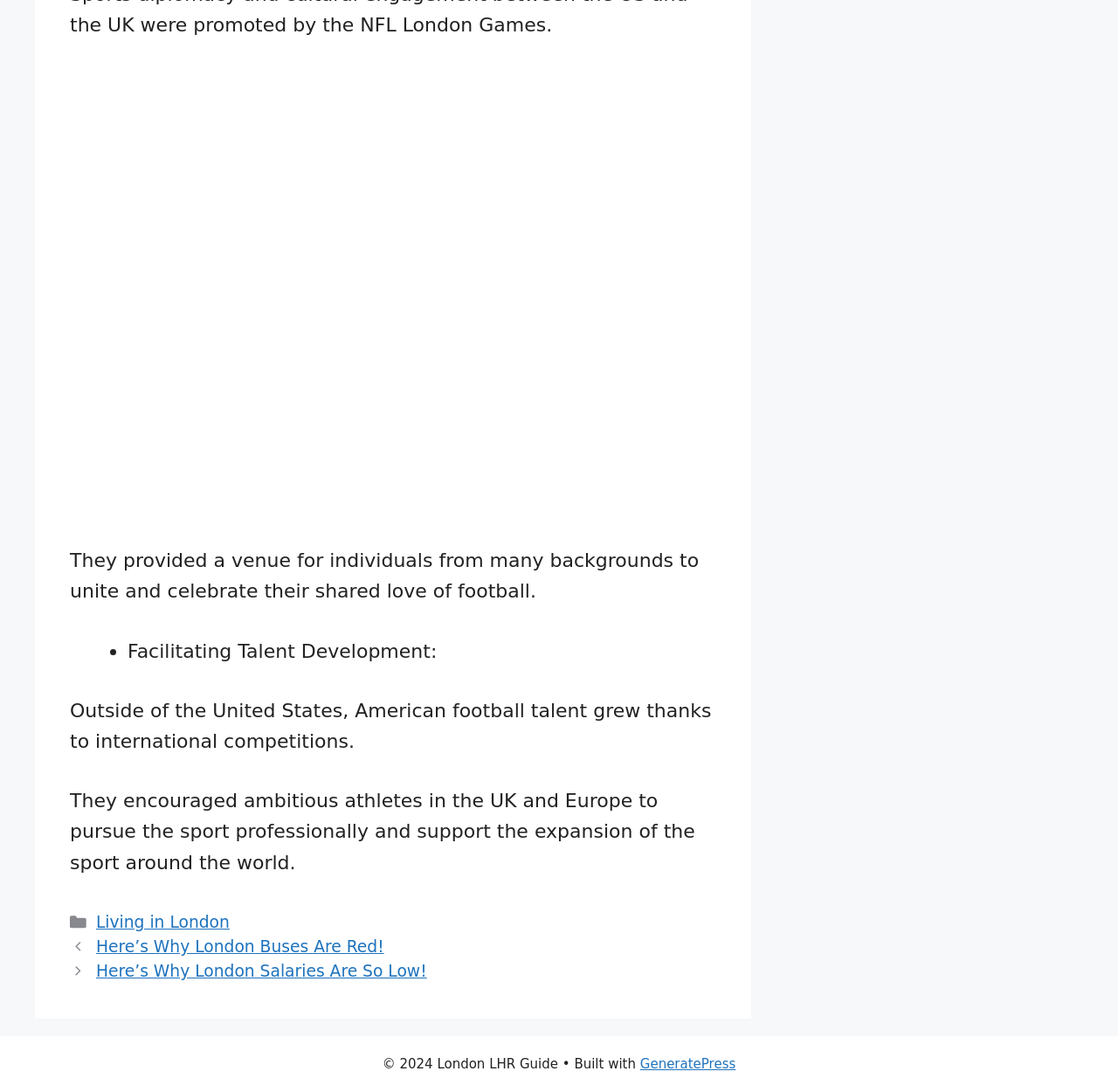Provide your answer in a single word or phrase: 
What is the name of the city mentioned in the links?

London